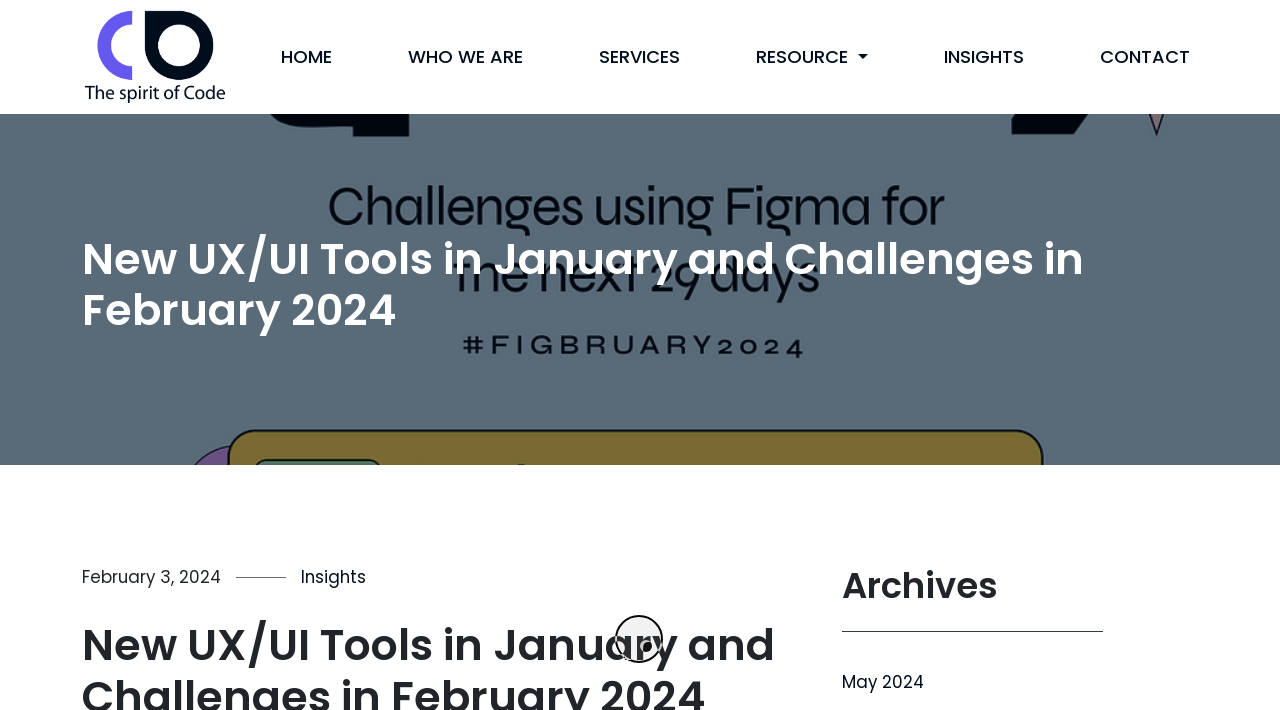How many archive links are available?
Can you give a detailed and elaborate answer to the question?

I found one link 'May 2024' under the 'Archives' heading, which is likely an archive link.